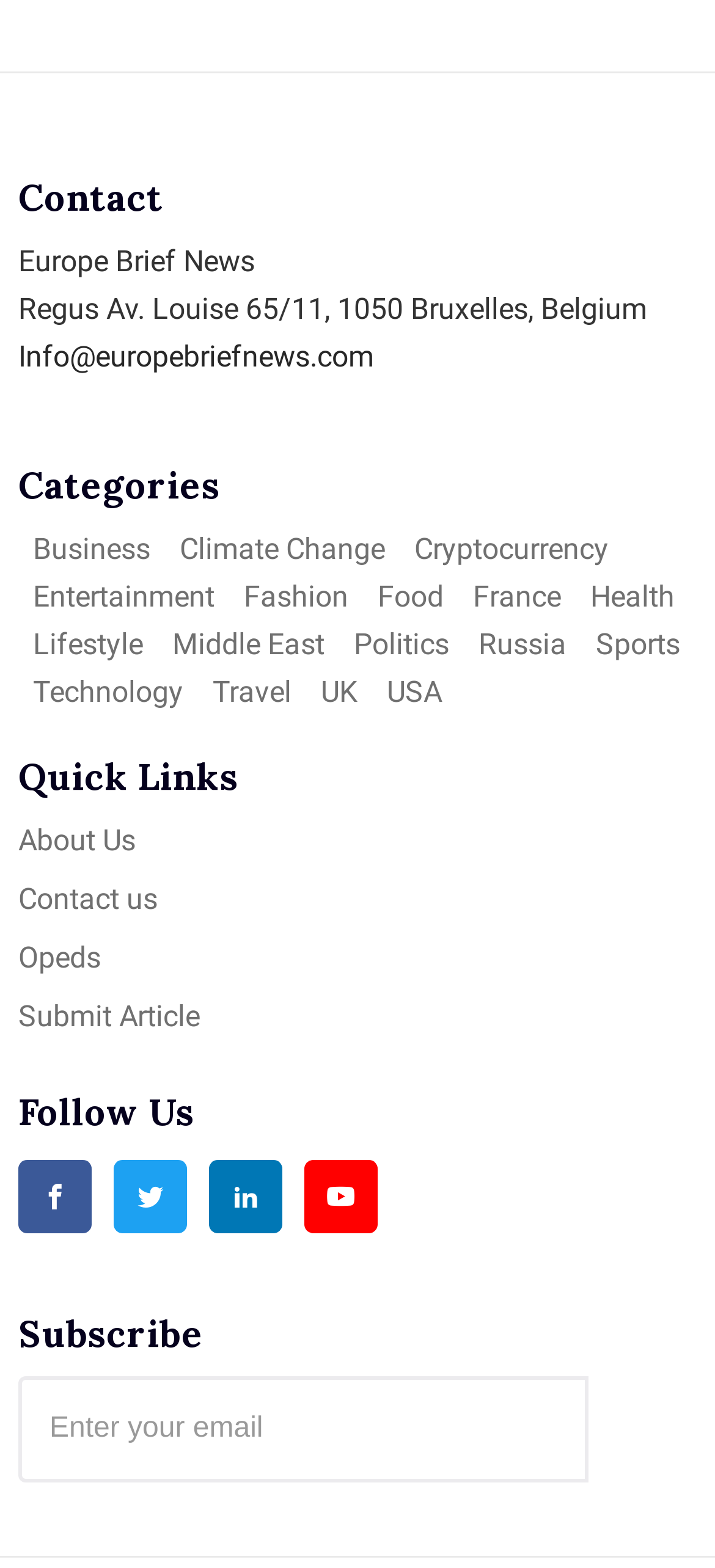Please indicate the bounding box coordinates of the element's region to be clicked to achieve the instruction: "Contact us through email". Provide the coordinates as four float numbers between 0 and 1, i.e., [left, top, right, bottom].

[0.026, 0.213, 0.523, 0.243]